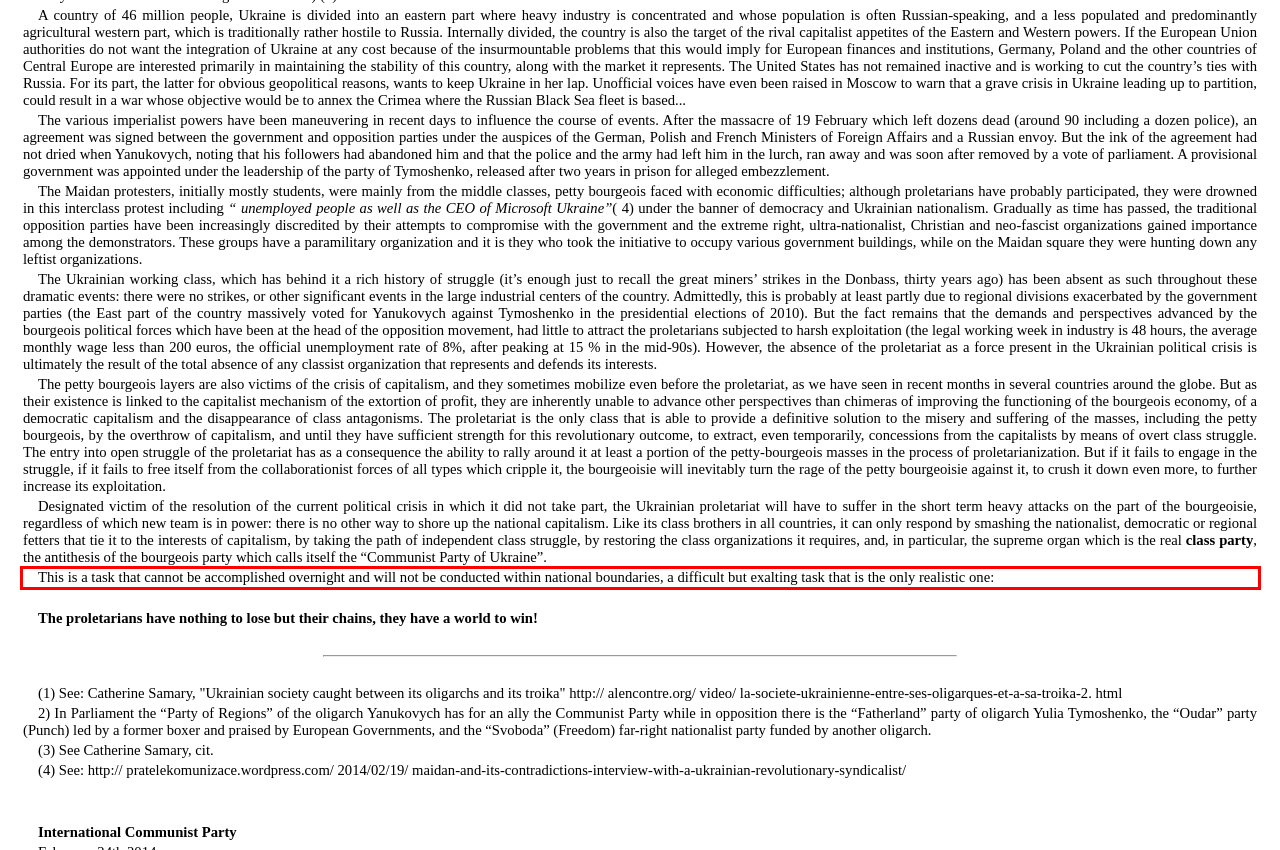Using OCR, extract the text content found within the red bounding box in the given webpage screenshot.

This is a task that cannot be accomplished overnight and will not be conducted within national boundaries, a difficult but exalting task that is the only realistic one: